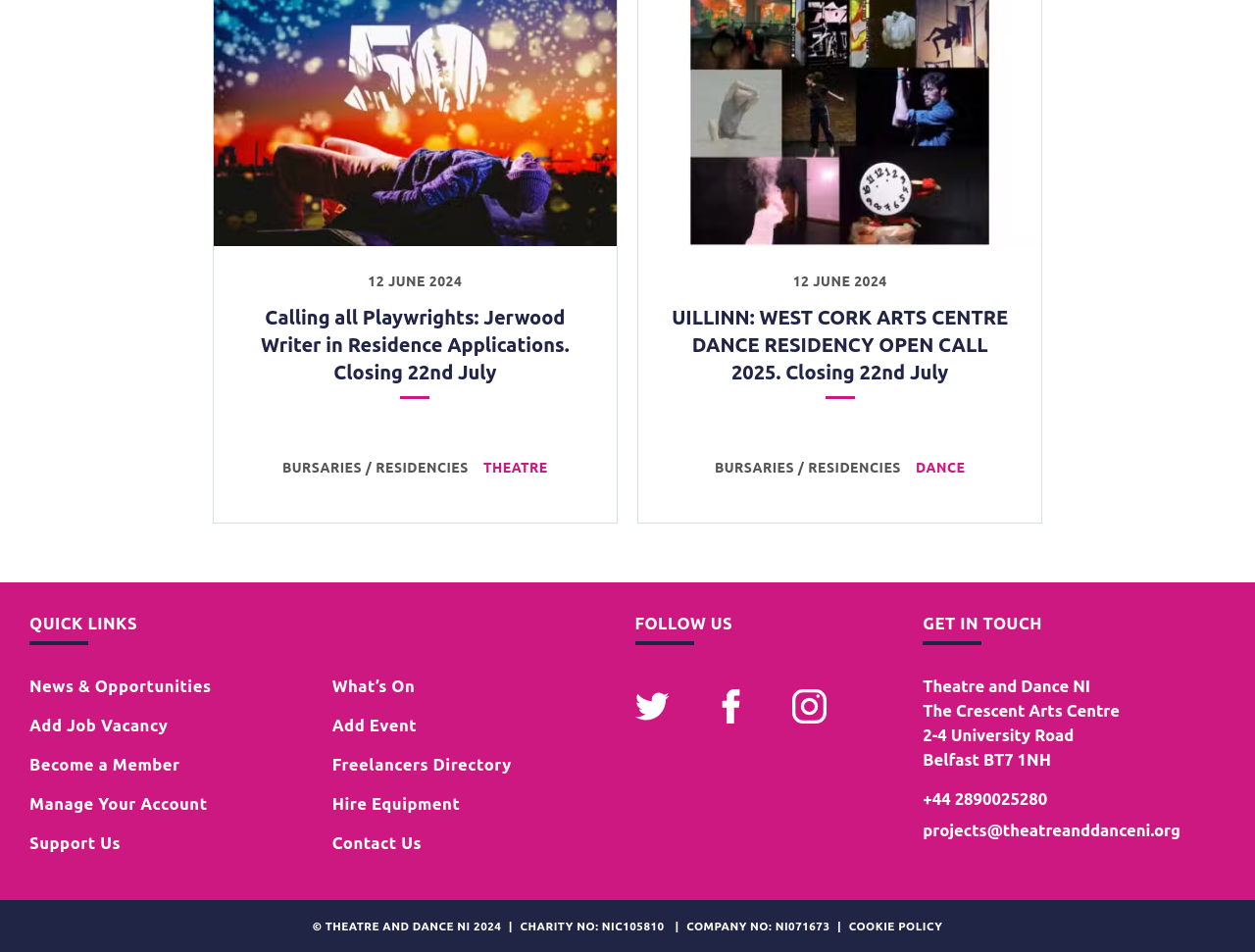What is the phone number of THEATRE AND DANCE NI?
Please provide a single word or phrase as your answer based on the image.

+44 2890025280